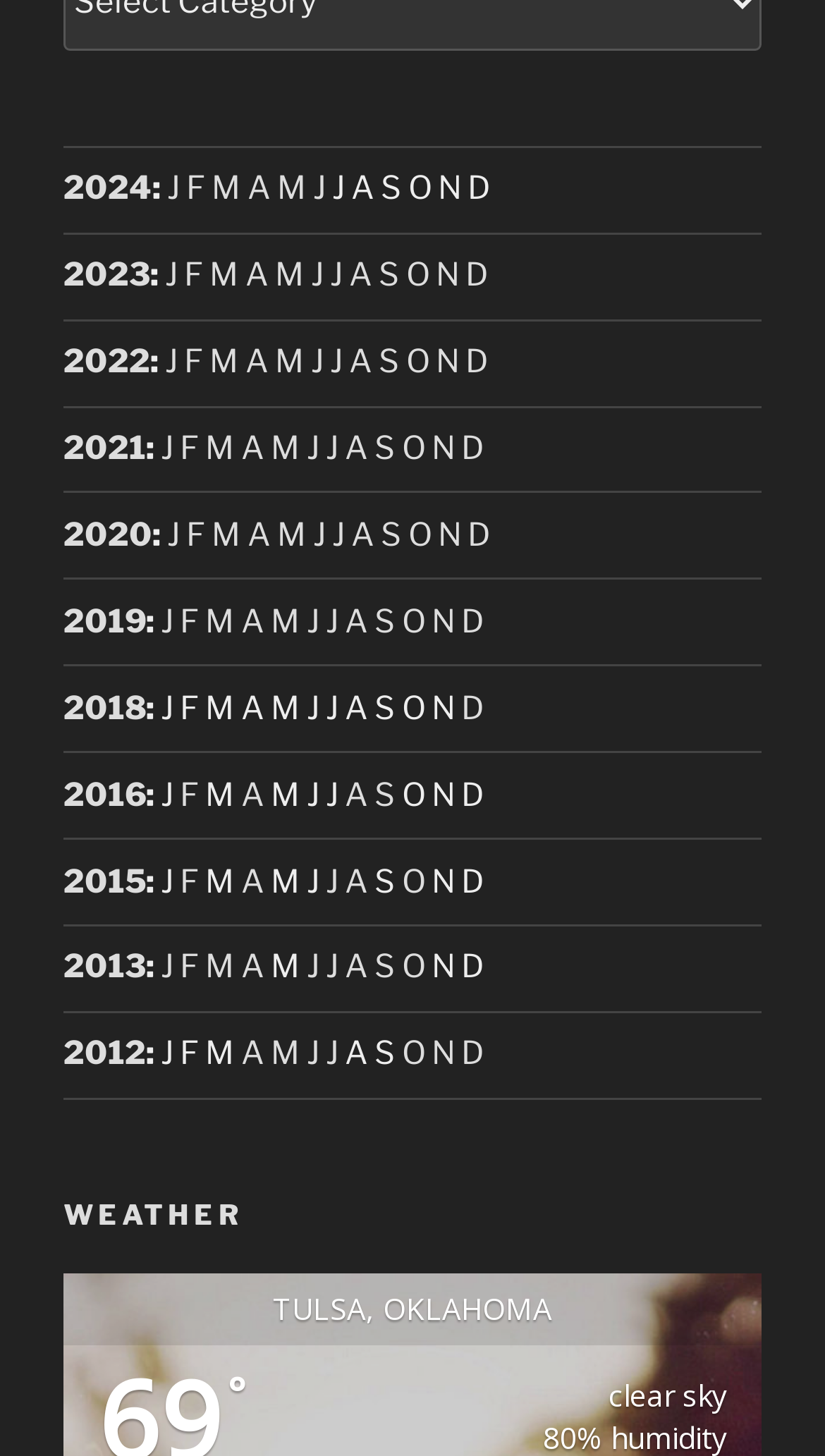Indicate the bounding box coordinates of the element that needs to be clicked to satisfy the following instruction: "Click SOND". The coordinates should be four float numbers between 0 and 1, i.e., [left, top, right, bottom].

[0.462, 0.117, 0.559, 0.143]